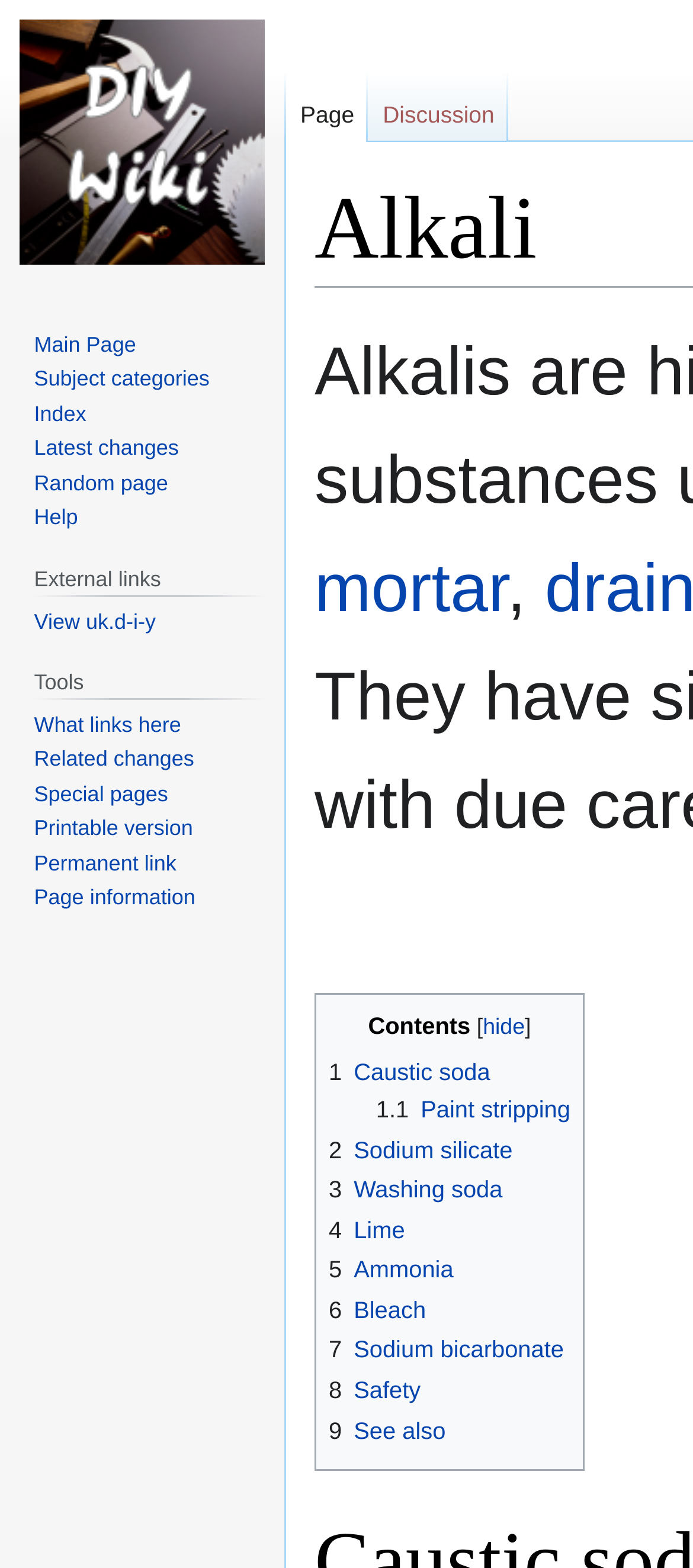What is the first item in the 'Contents' section? Observe the screenshot and provide a one-word or short phrase answer.

Caustic soda